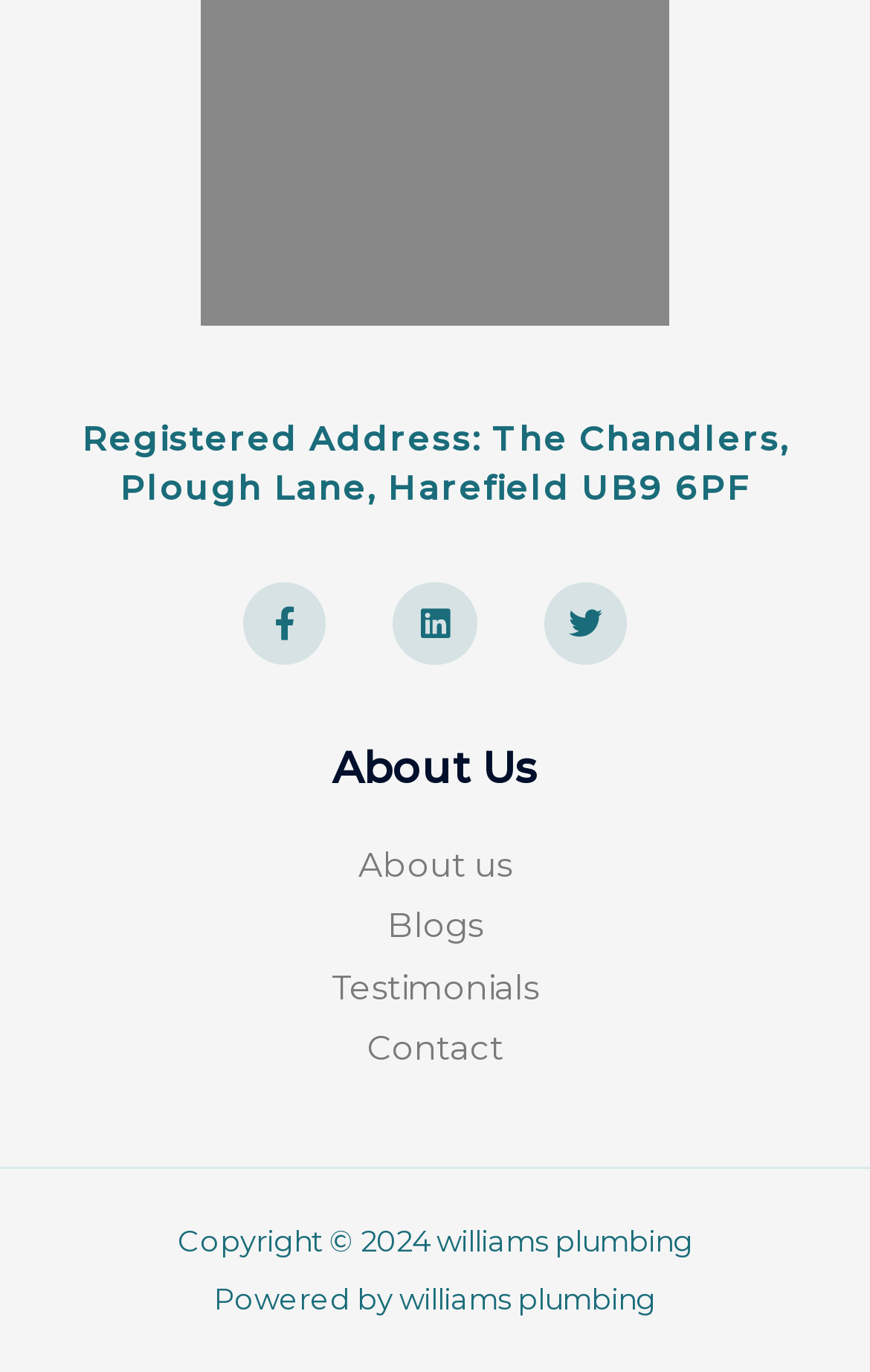Find the bounding box coordinates for the HTML element described as: "About us". The coordinates should consist of four float values between 0 and 1, i.e., [left, top, right, bottom].

[0.051, 0.613, 0.949, 0.649]